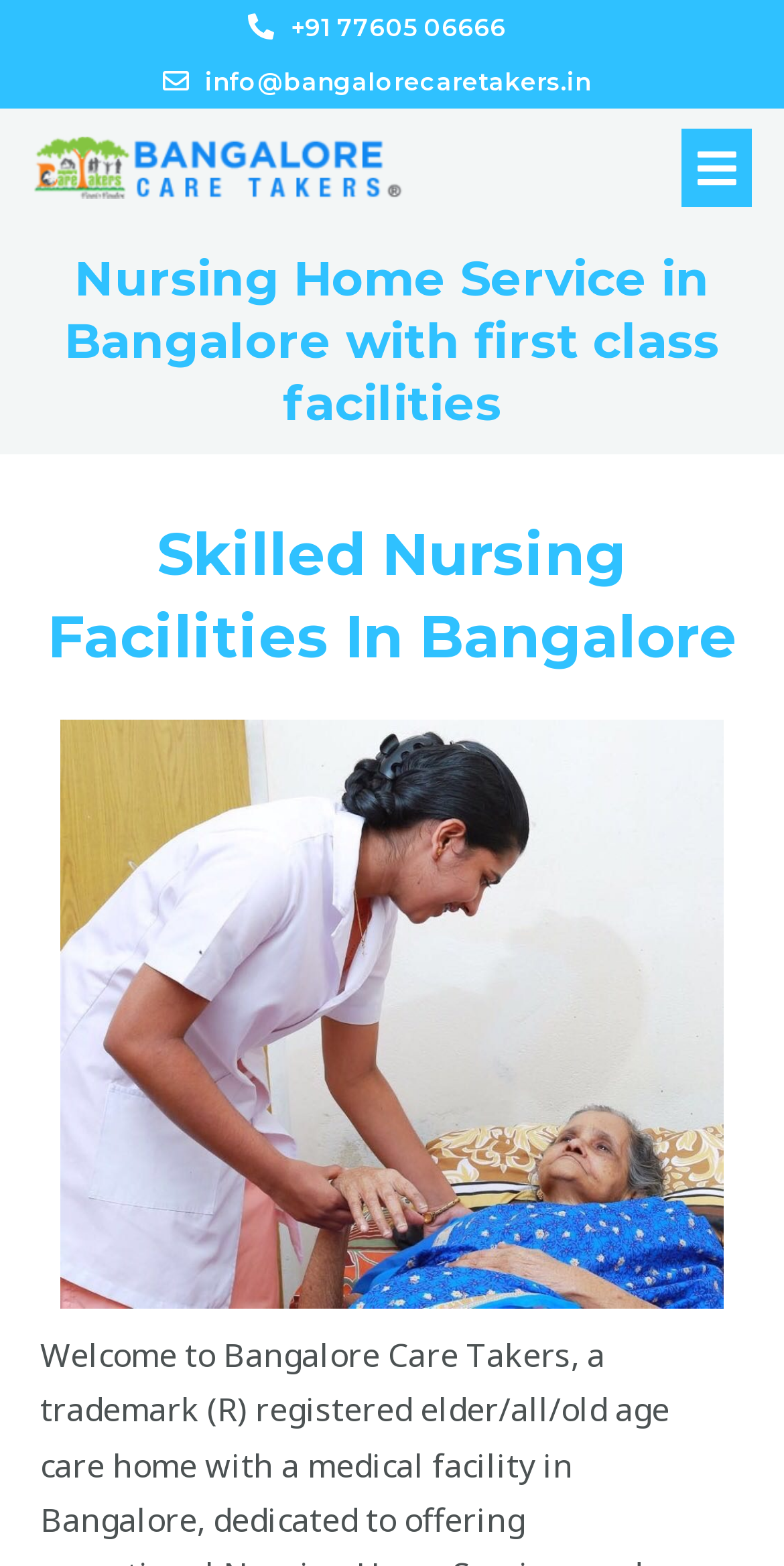Provide a brief response using a word or short phrase to this question:
What is the phone number to contact?

+91 77605 06666